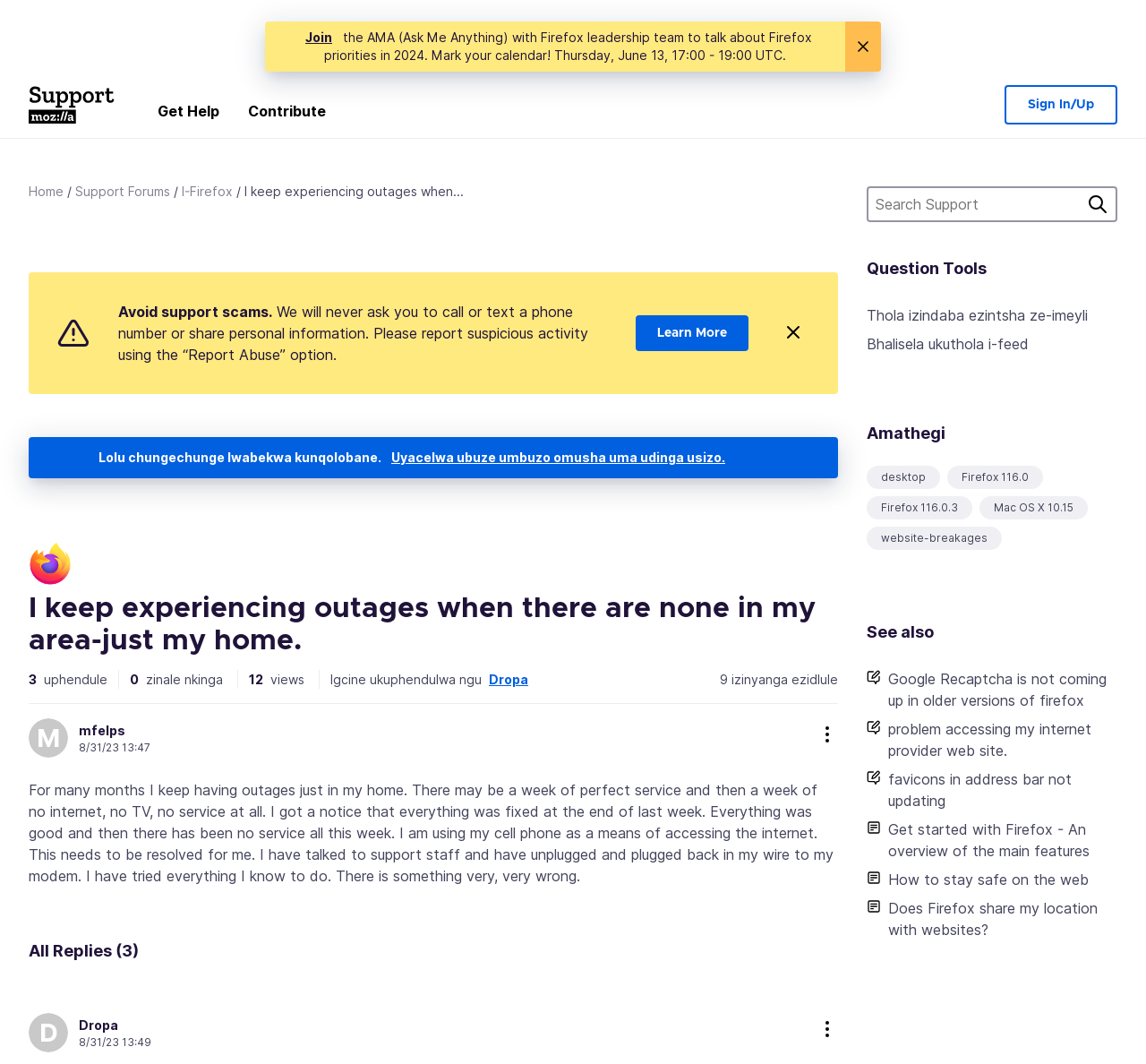Locate the bounding box coordinates of the element's region that should be clicked to carry out the following instruction: "Click the 'Join' link". The coordinates need to be four float numbers between 0 and 1, i.e., [left, top, right, bottom].

[0.266, 0.027, 0.29, 0.044]